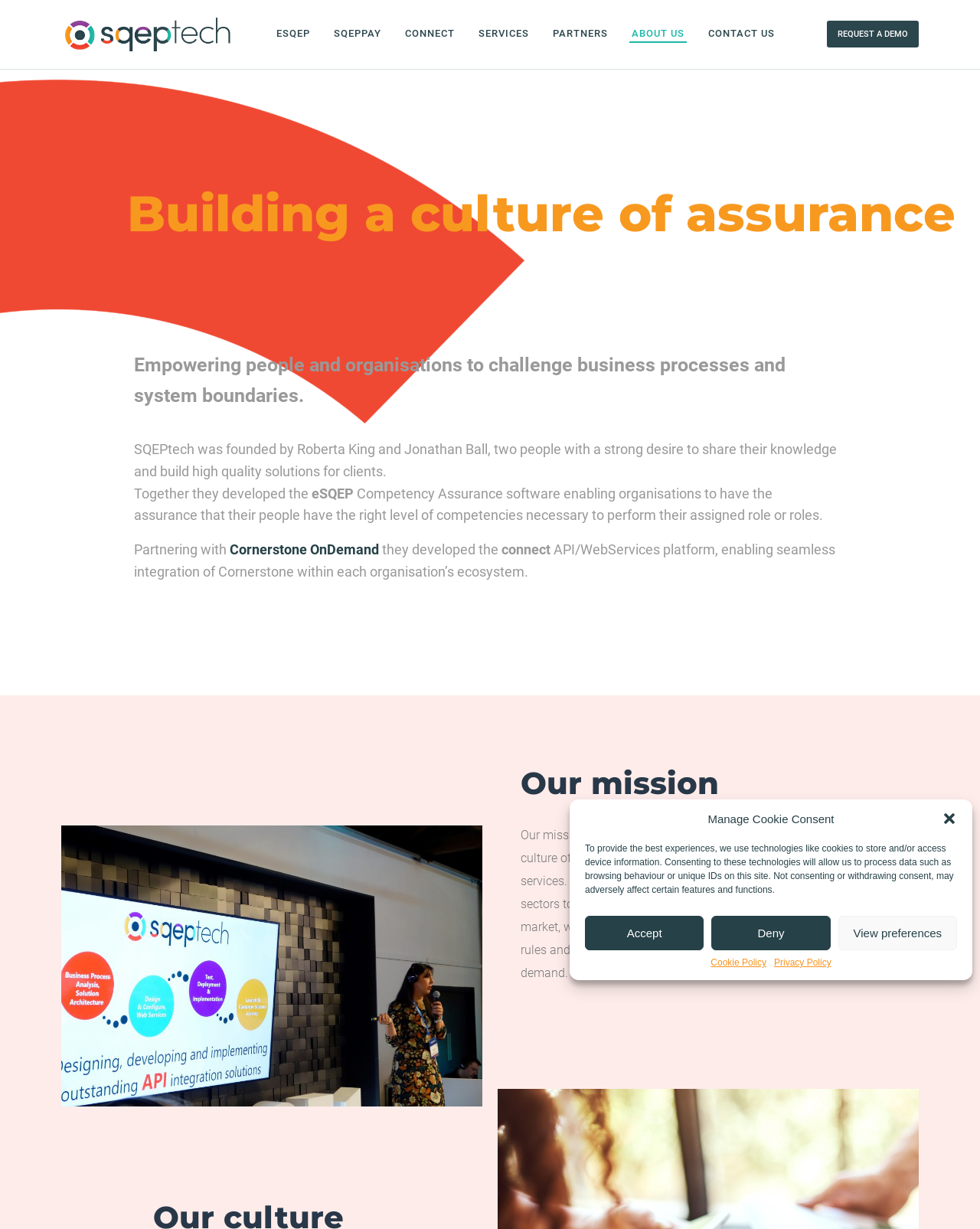Locate the bounding box coordinates of the element that should be clicked to execute the following instruction: "View 'WARMINGTON STUDIO STOVE' details".

None